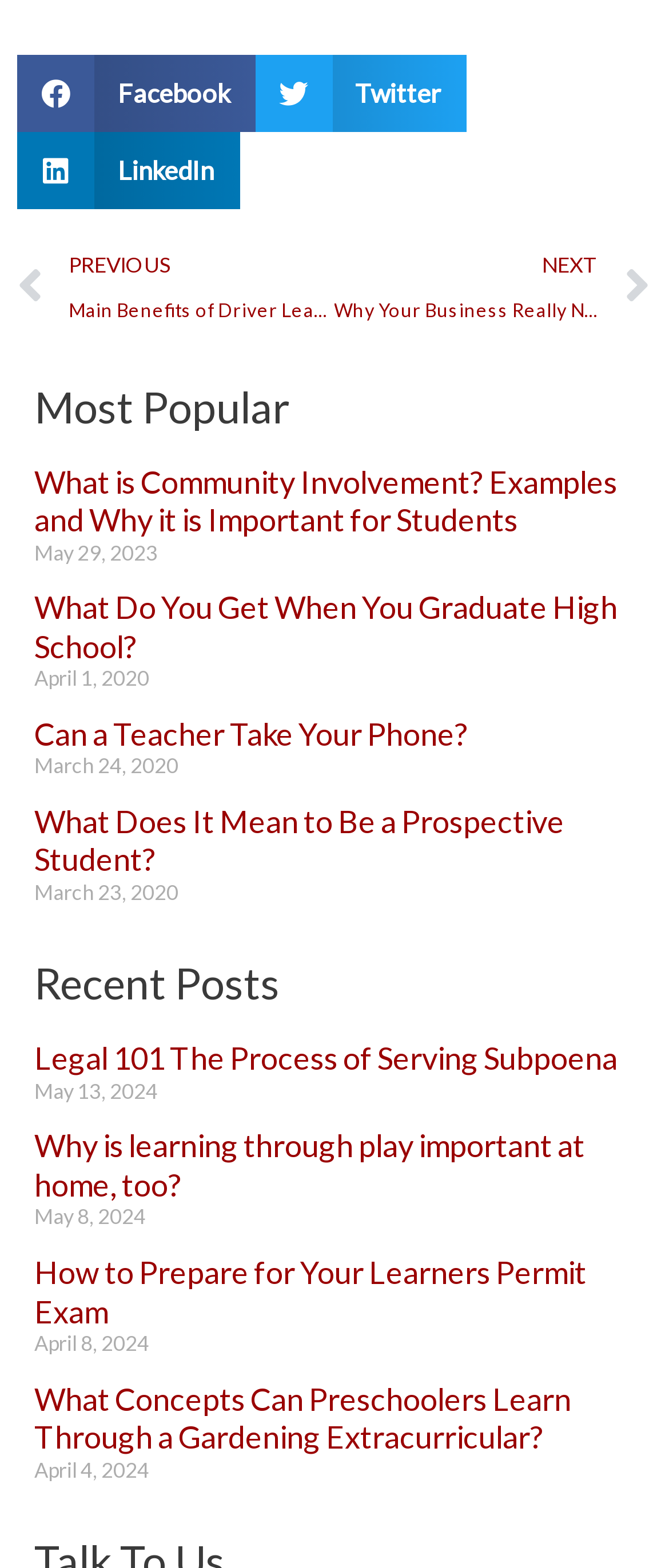Can you show the bounding box coordinates of the region to click on to complete the task described in the instruction: "Read 'What is Community Involvement? Examples and Why it is Important for Students'"?

[0.051, 0.295, 0.923, 0.343]